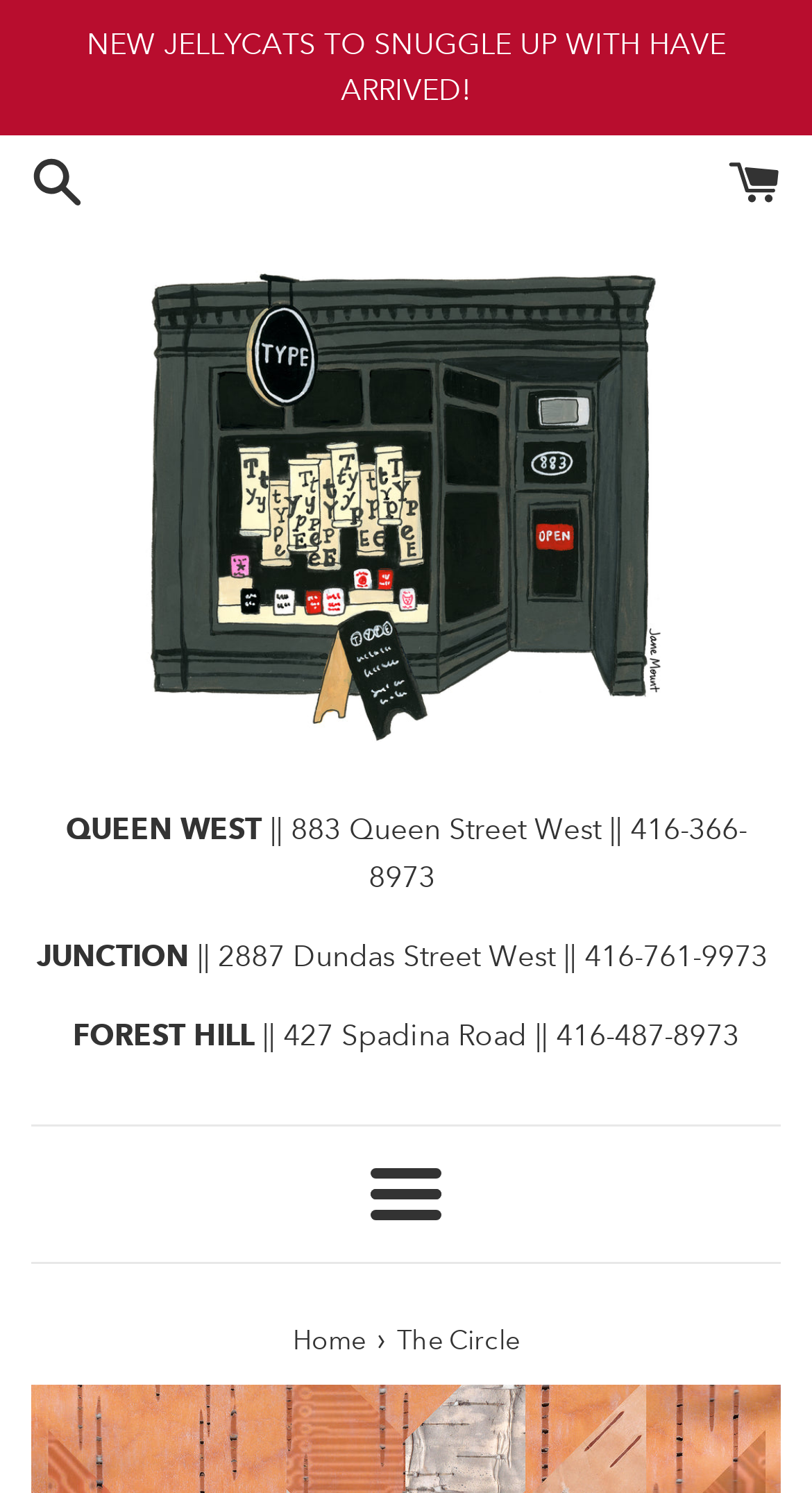Describe every aspect of the webpage comprehensively.

The webpage appears to be the website of TYPE Books, a bookstore with multiple locations. At the top of the page, there is a prominent link announcing the arrival of new Jellycat toys. Below this, there are two small links on either side of the page, likely for social media or other external links.

The main content of the page is divided into sections, with the bookstore's logo and name "TYPE Books" displayed prominently in the center. Below this, there are three sections listing the addresses and phone numbers of the bookstore's locations: Queen West, Junction, and Forest Hill.

A horizontal separator line divides the page, followed by a "Menu" button. Below this, another horizontal separator line separates the menu from the navigation section, which displays the current location as "The Circle" and provides a link to the "Home" page.

There are no images on the page except for the TYPE Books logo, which is displayed alongside the bookstore's name. The overall layout is organized, with clear headings and concise text, making it easy to navigate and find information about the bookstore's locations.